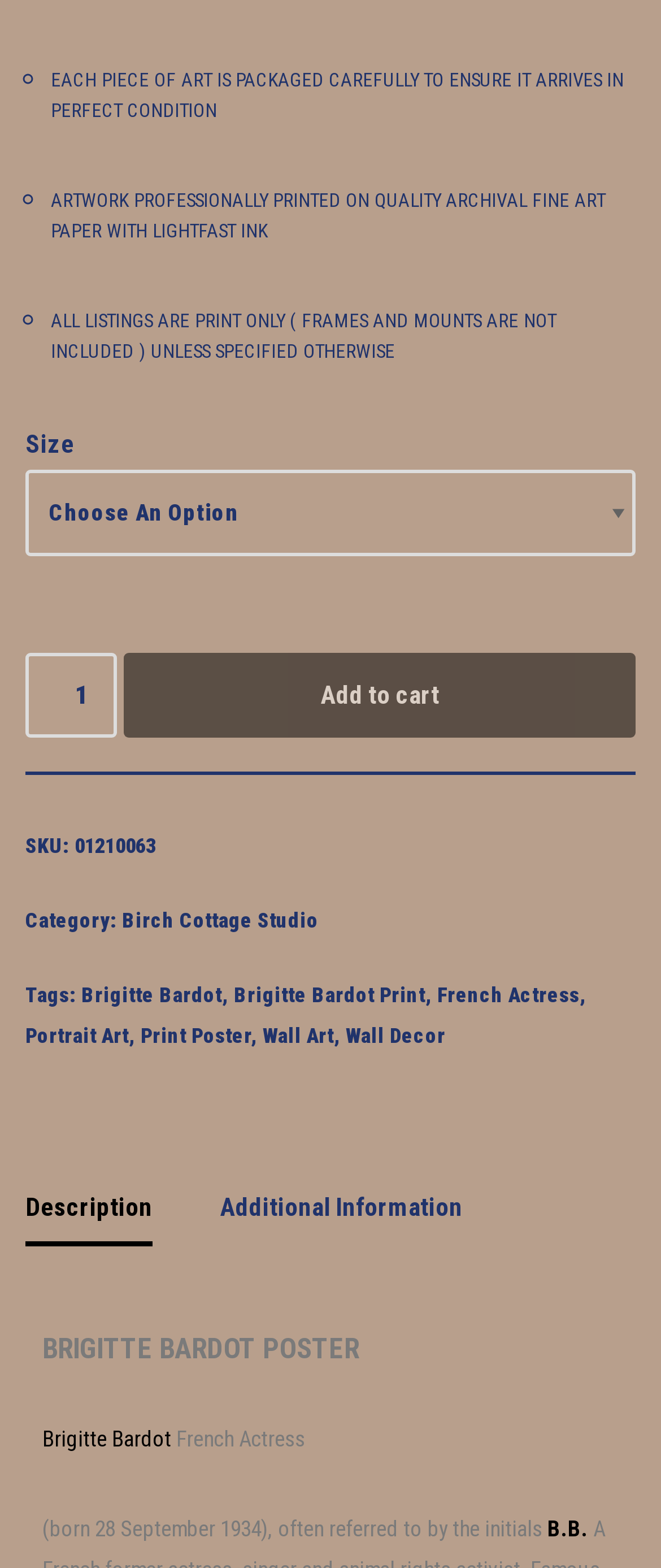Predict the bounding box coordinates of the area that should be clicked to accomplish the following instruction: "View product description". The bounding box coordinates should consist of four float numbers between 0 and 1, i.e., [left, top, right, bottom].

[0.038, 0.749, 0.231, 0.795]